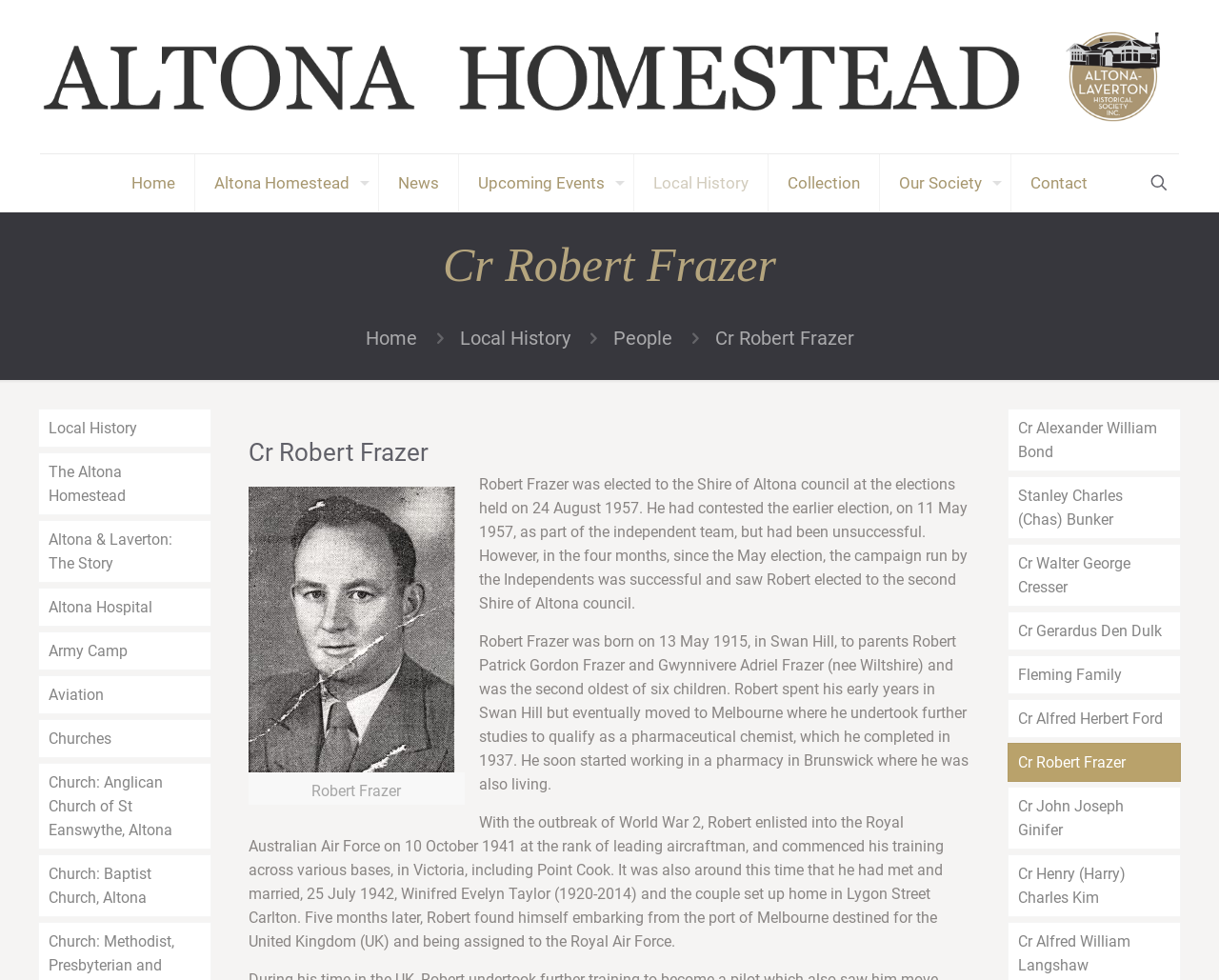Please find the bounding box coordinates for the clickable element needed to perform this instruction: "Read about Local History".

[0.377, 0.333, 0.468, 0.356]